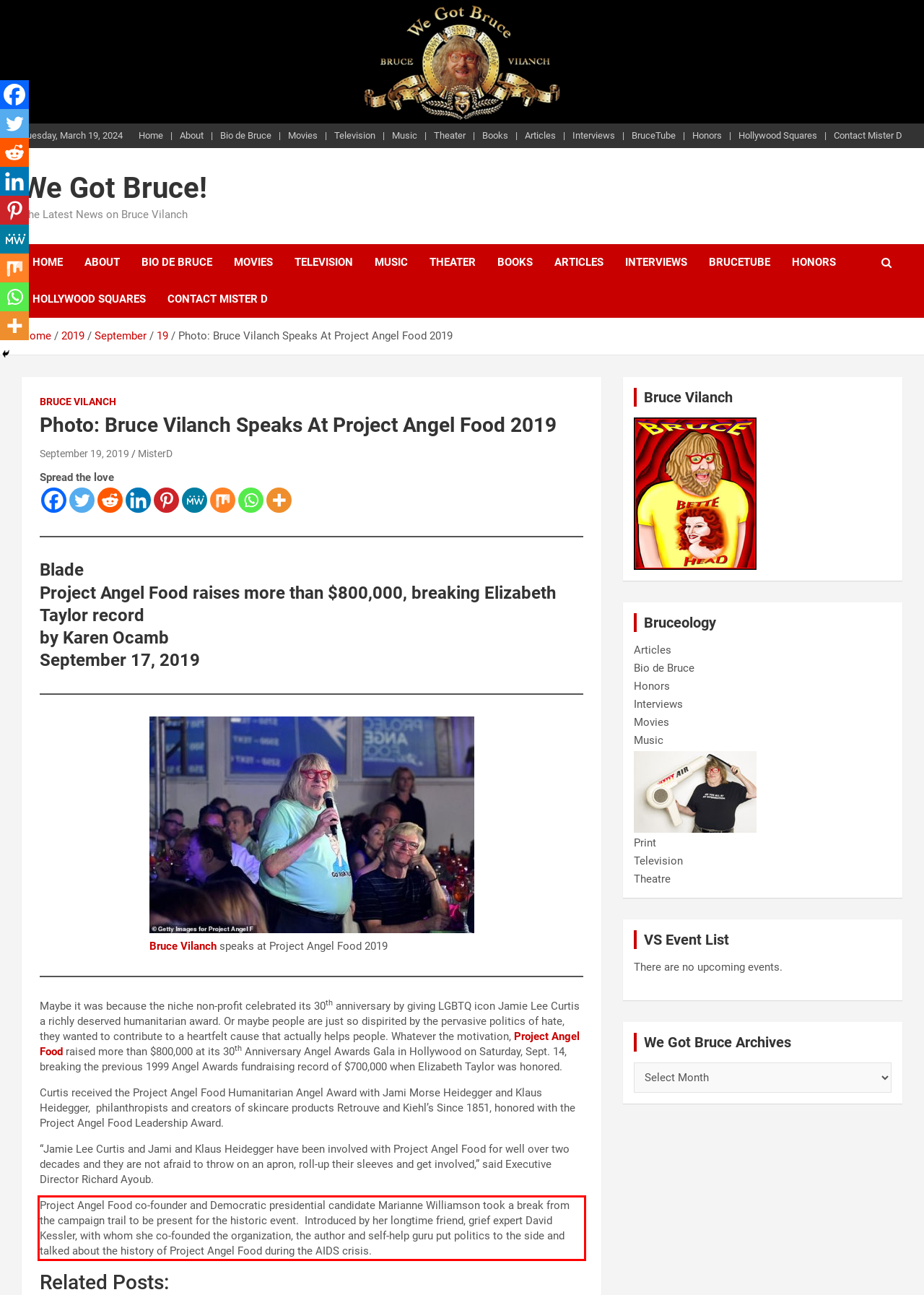Using the provided screenshot, read and generate the text content within the red-bordered area.

Project Angel Food co-founder and Democratic presidential candidate Marianne Williamson took a break from the campaign trail to be present for the historic event. Introduced by her longtime friend, grief expert David Kessler, with whom she co-founded the organization, the author and self-help guru put politics to the side and talked about the history of Project Angel Food during the AIDS crisis.